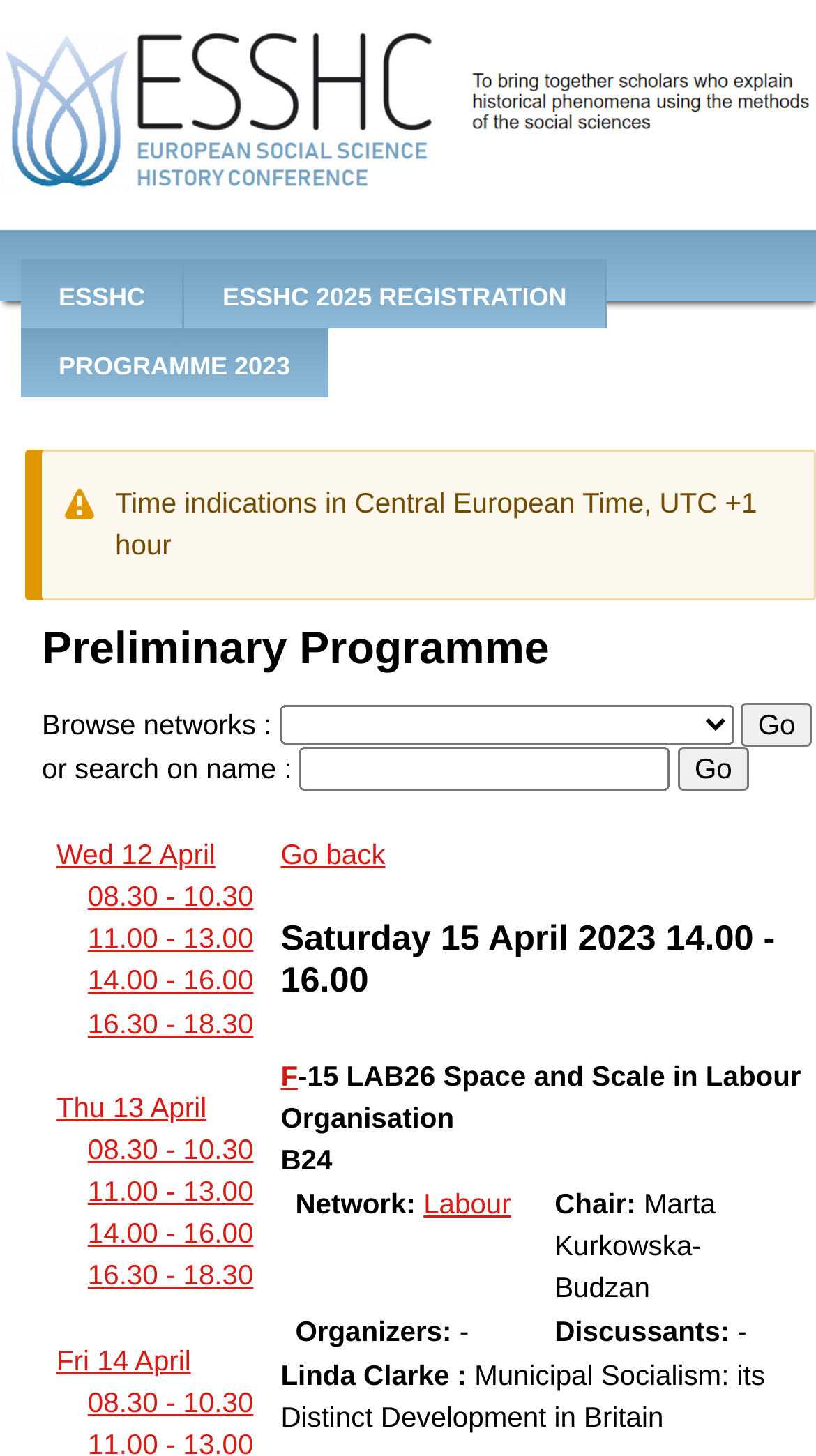Please find and report the bounding box coordinates of the element to click in order to perform the following action: "Visit Rising Tide Consultants on Facebook". The coordinates should be expressed as four float numbers between 0 and 1, in the format [left, top, right, bottom].

None